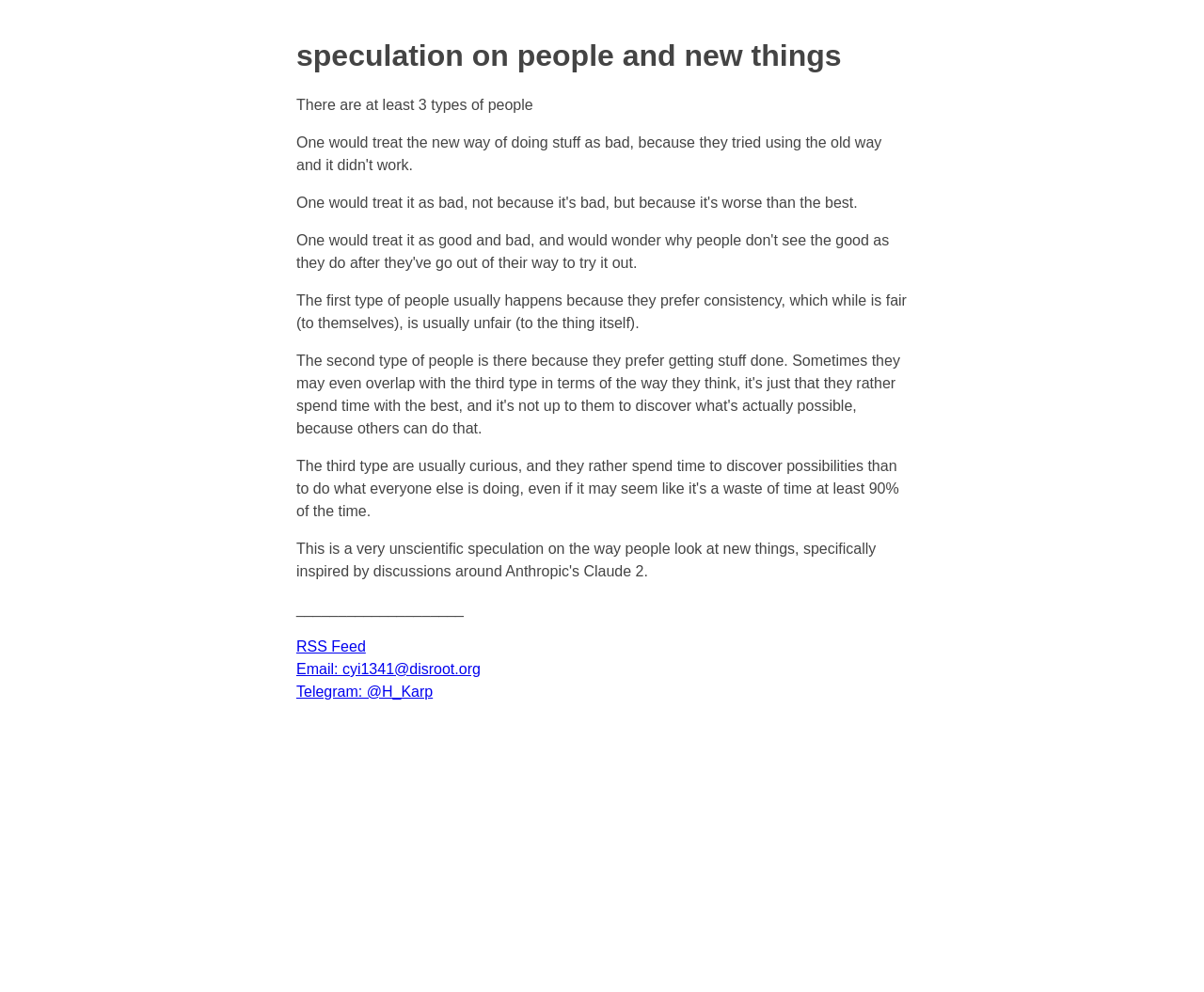How can one contact the author via email?
Provide a thorough and detailed answer to the question.

The webpage provides the author's email address as 'Email: cyi1341@disroot.org', which can be used to contact them directly.